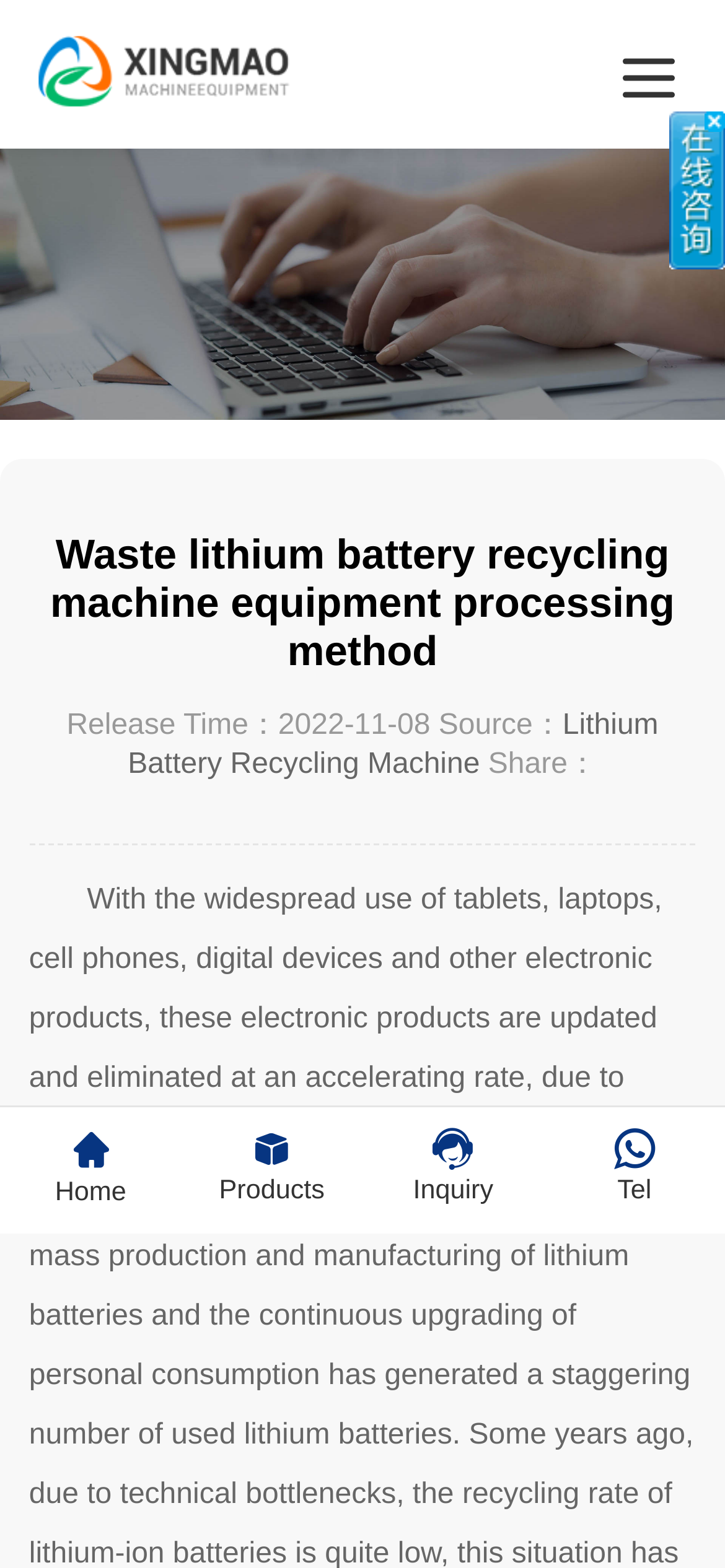What is the release time of the article?
Use the image to answer the question with a single word or phrase.

2022-11-08